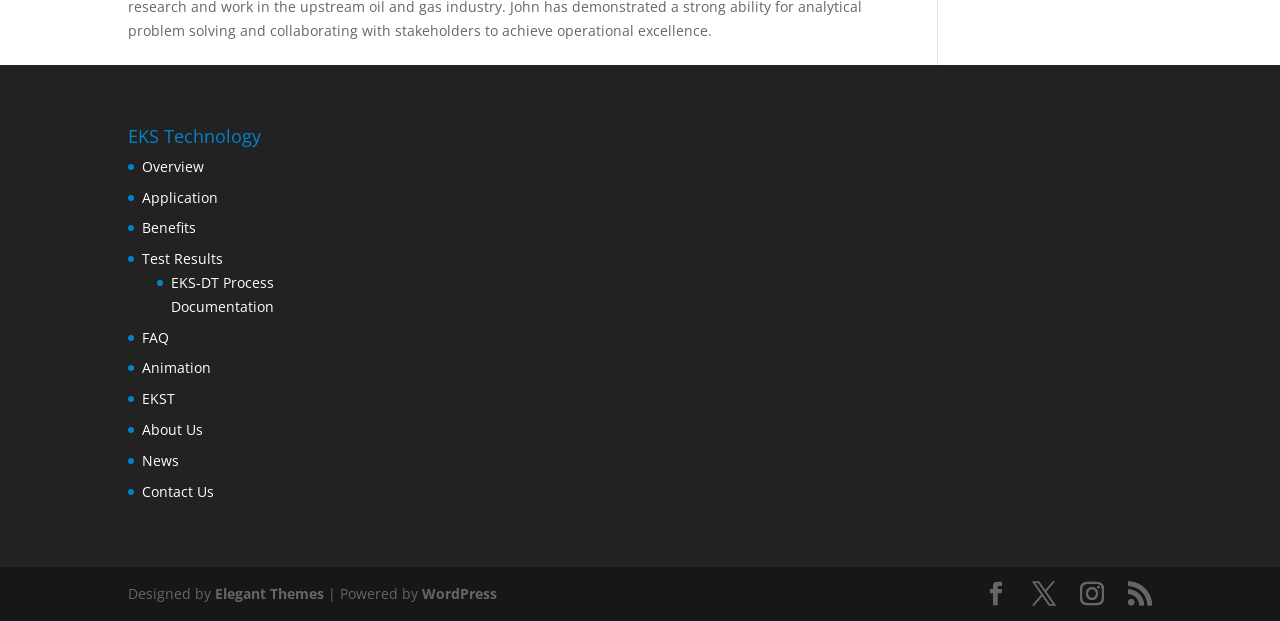How many links are there in the main navigation?
Please describe in detail the information shown in the image to answer the question.

The main navigation links can be found in the middle section of the webpage, and there are 9 links in total, including 'Overview', 'Application', 'Benefits', 'Test Results', 'EKS-DT Process Documentation', 'FAQ', 'Animation', 'EKST', and 'About Us'.